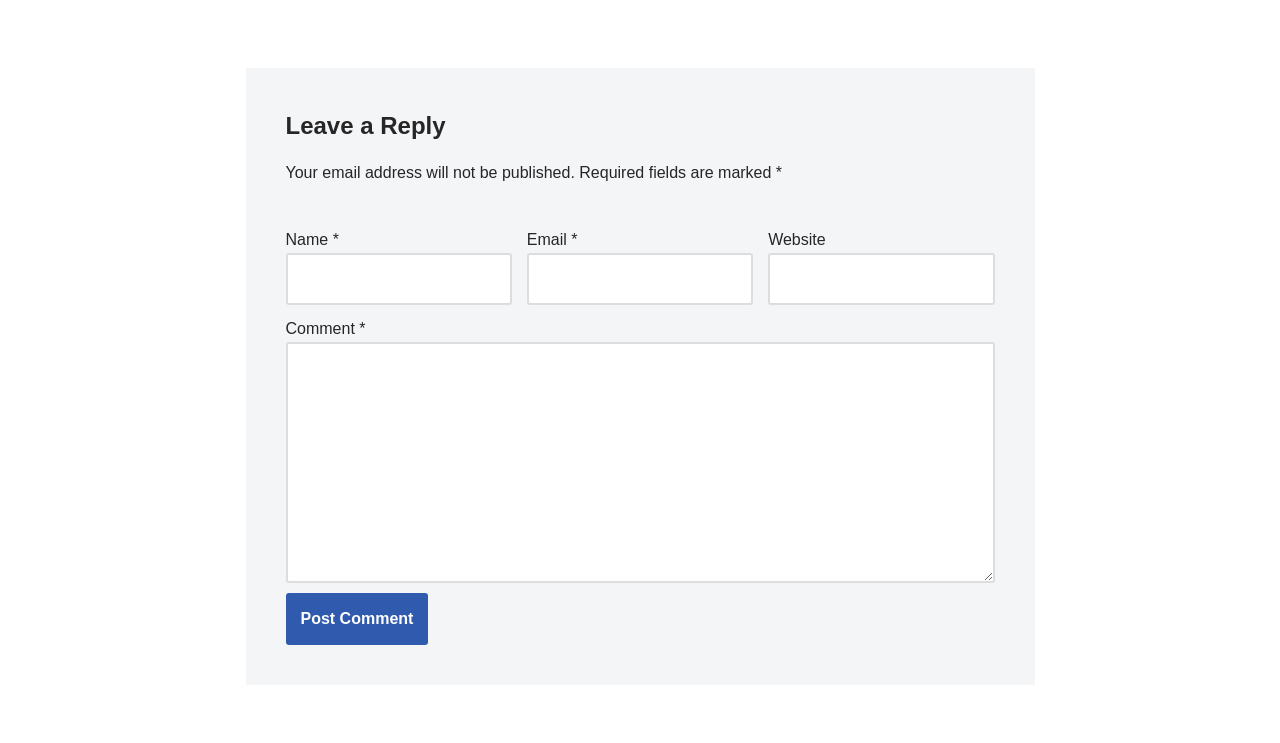Please answer the following question using a single word or phrase: 
How many input fields are there on the webpage?

Four